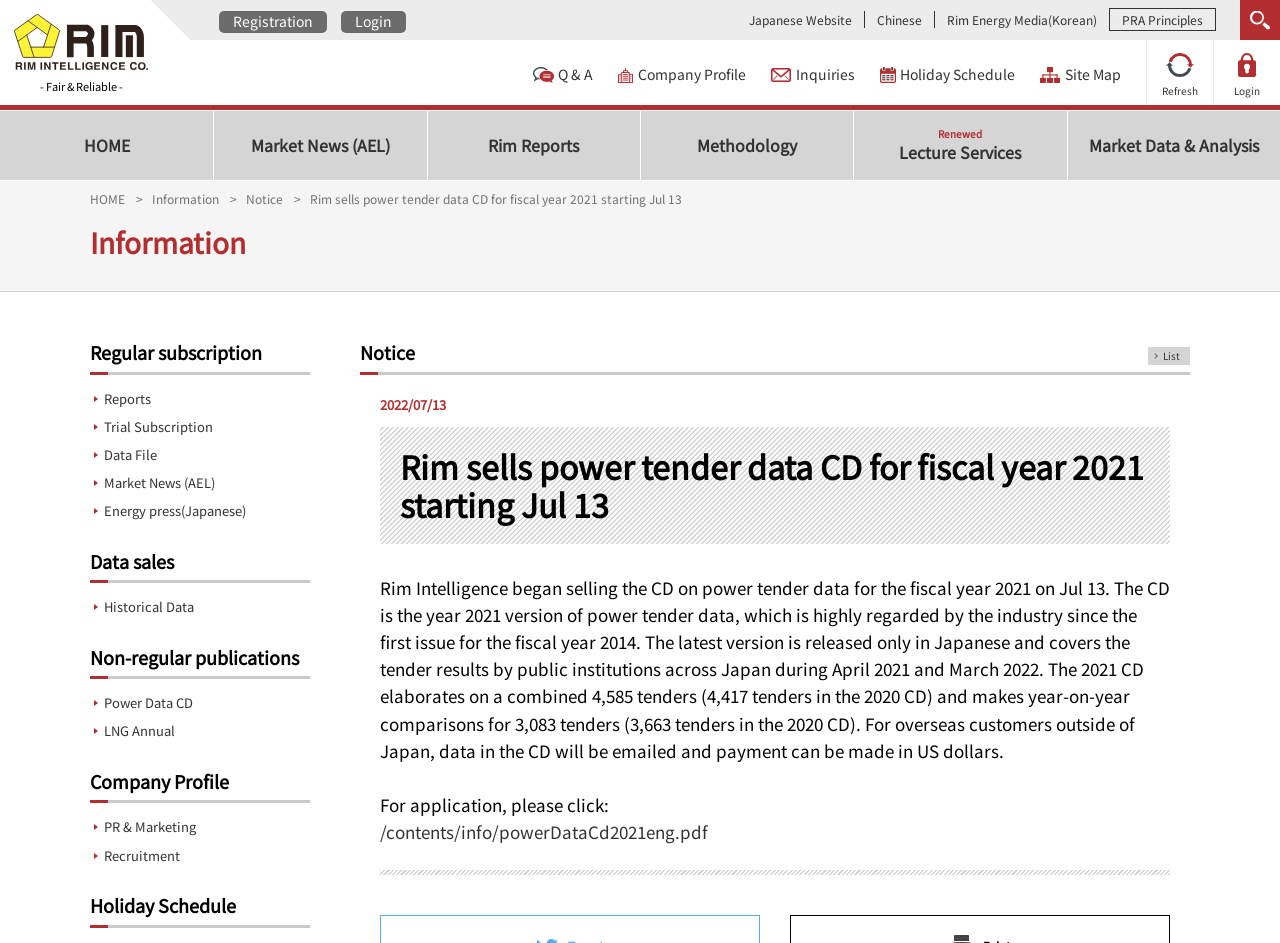Can you find the bounding box coordinates of the area I should click to execute the following instruction: "Login to the website"?

[0.948, 0.042, 1.0, 0.111]